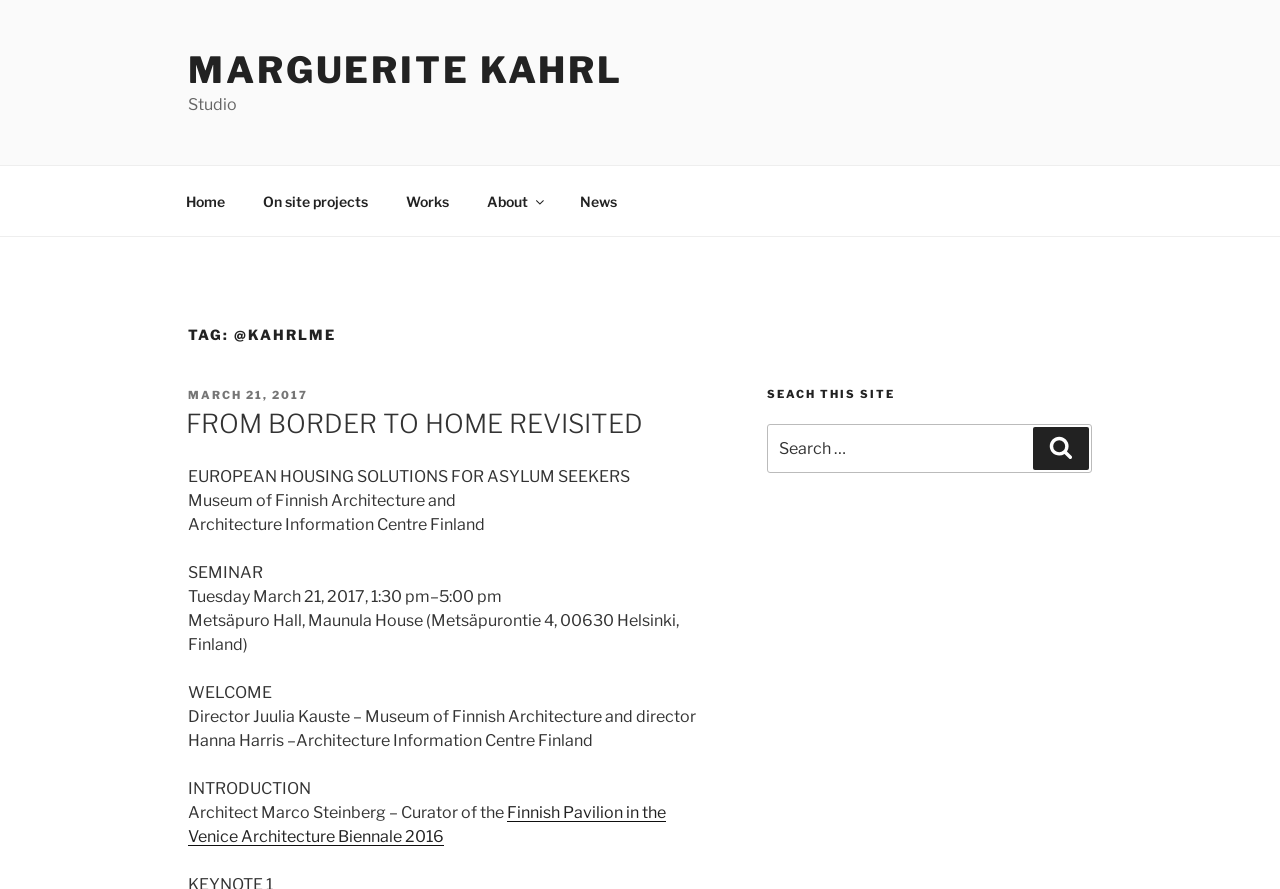What is the name of the studio?
Give a single word or phrase answer based on the content of the image.

Studio